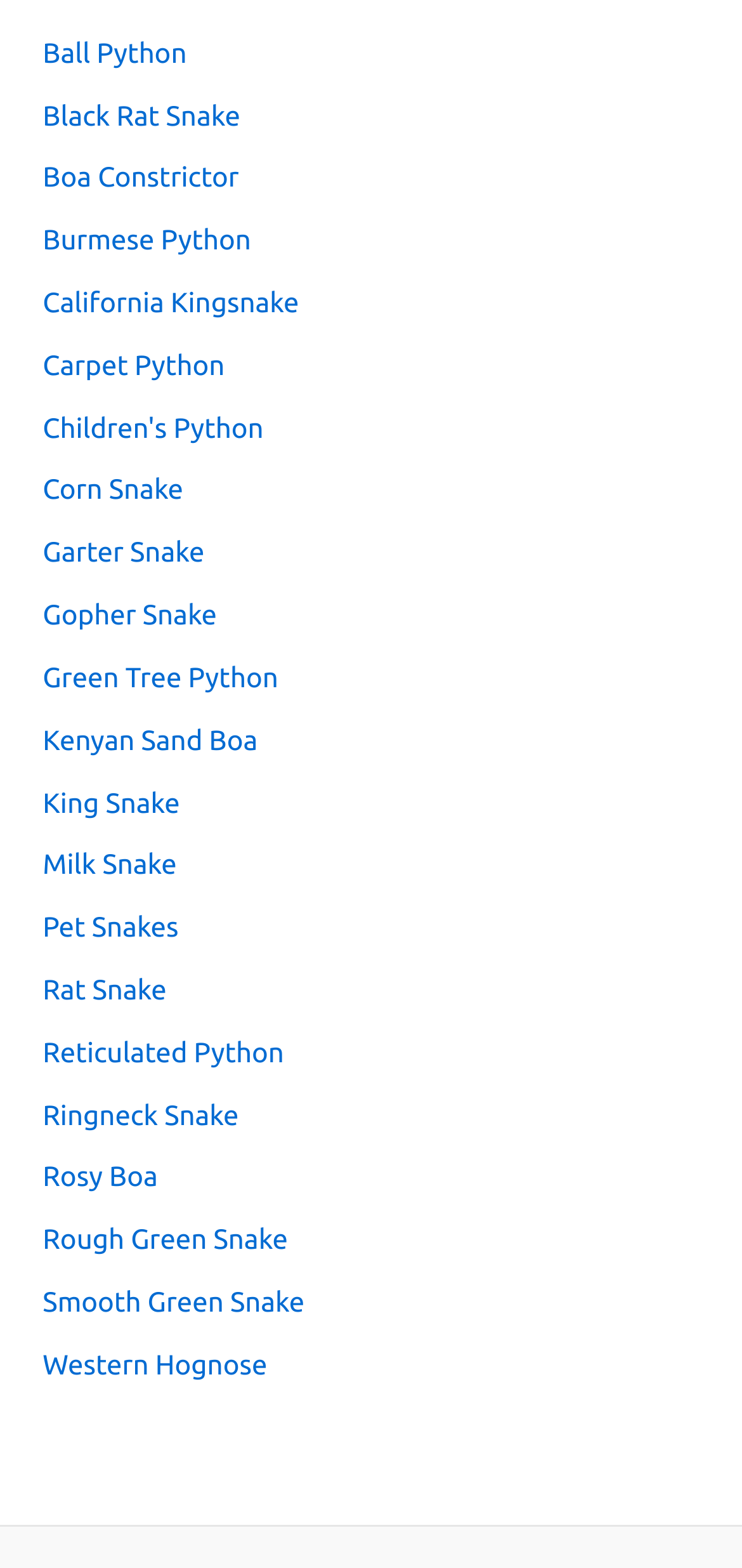Is there a link to 'Cobra'?
Examine the screenshot and reply with a single word or phrase.

No